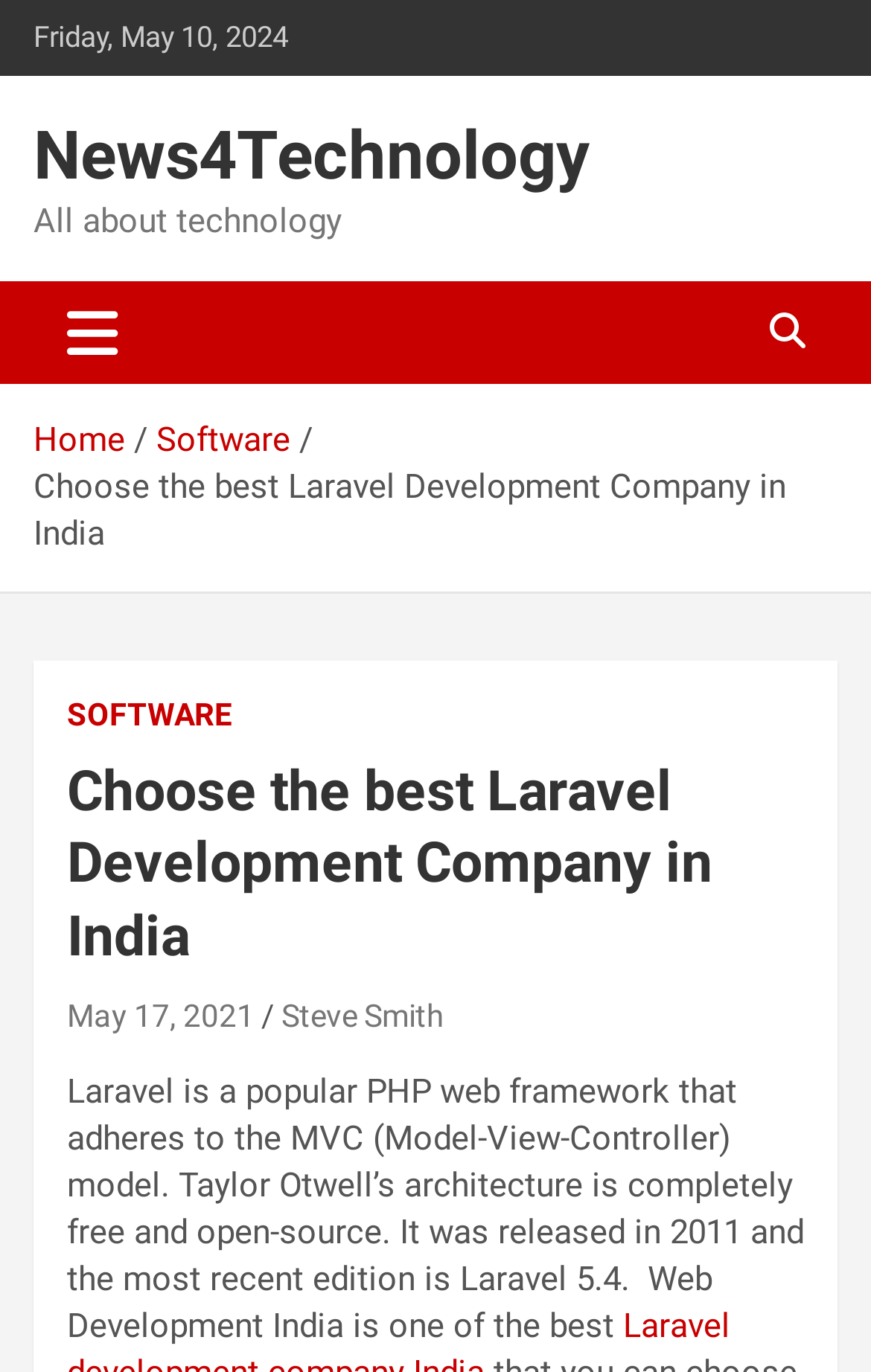Please indicate the bounding box coordinates for the clickable area to complete the following task: "Click on the News4Technology link". The coordinates should be specified as four float numbers between 0 and 1, i.e., [left, top, right, bottom].

[0.038, 0.085, 0.677, 0.142]